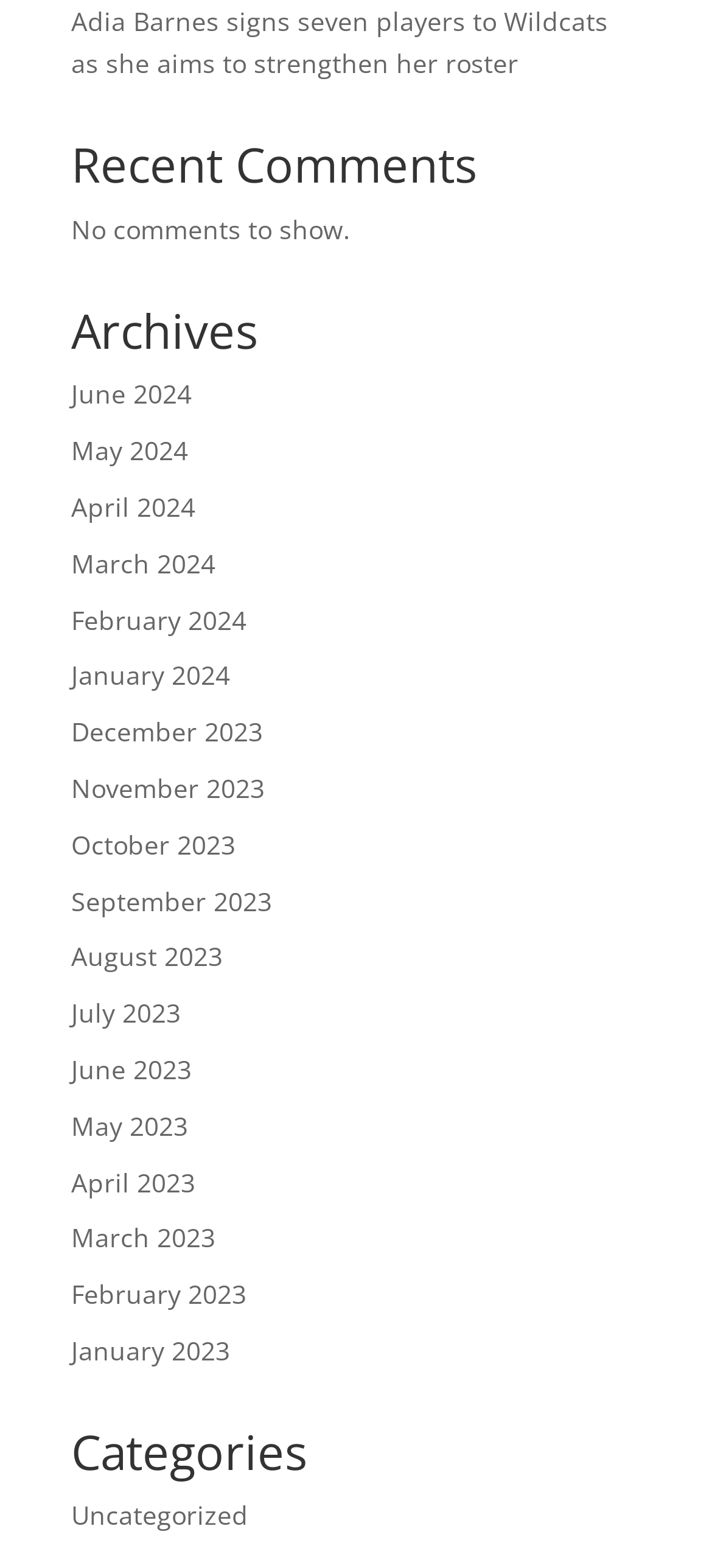Identify the bounding box of the UI element described as follows: "Uncategorized". Provide the coordinates as four float numbers in the range of 0 to 1 [left, top, right, bottom].

[0.1, 0.955, 0.349, 0.977]